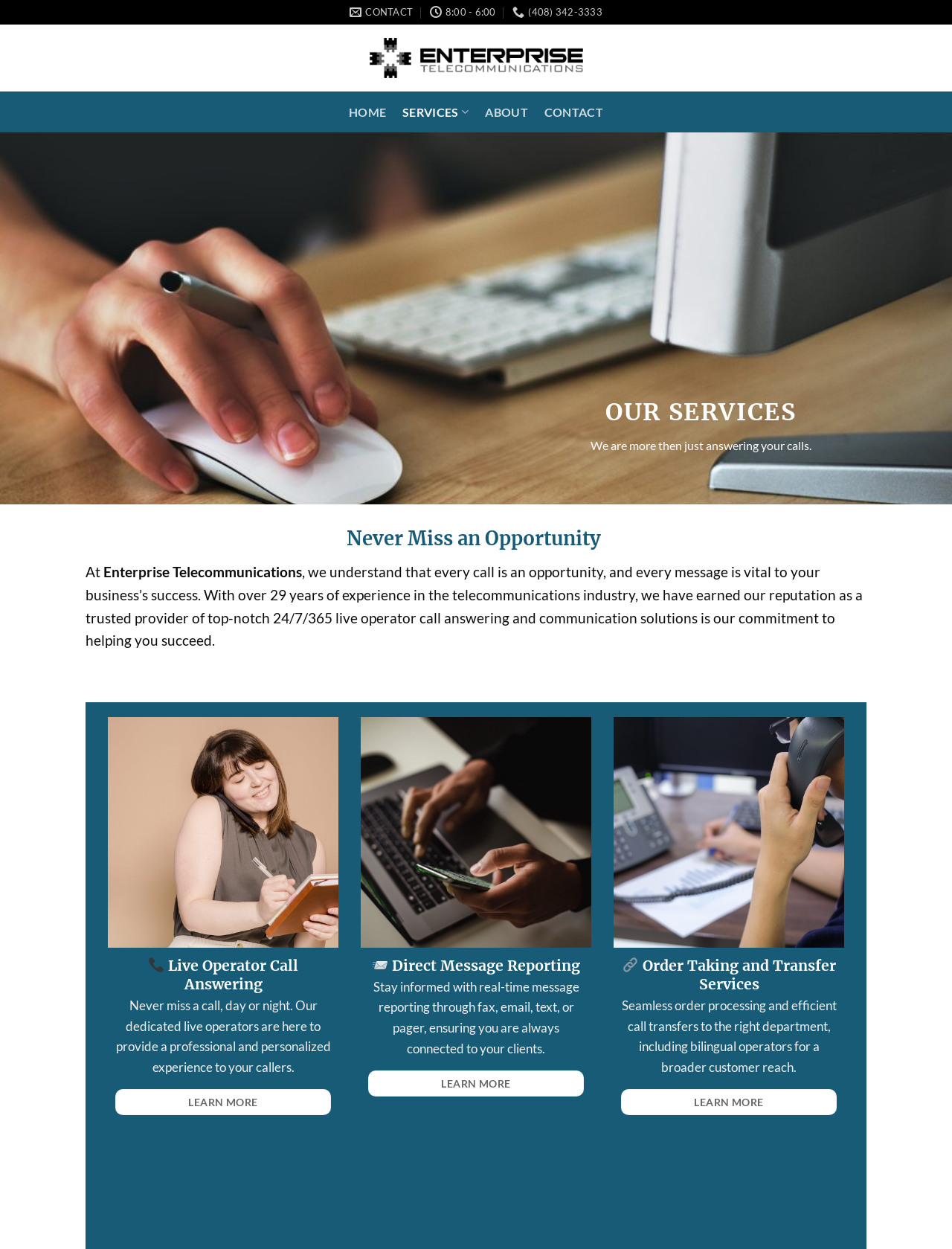For the given element description (408) 342-3333, determine the bounding box coordinates of the UI element. The coordinates should follow the format (top-left x, top-left y, bottom-right x, bottom-right y) and be within the range of 0 to 1.

[0.538, 0.001, 0.633, 0.019]